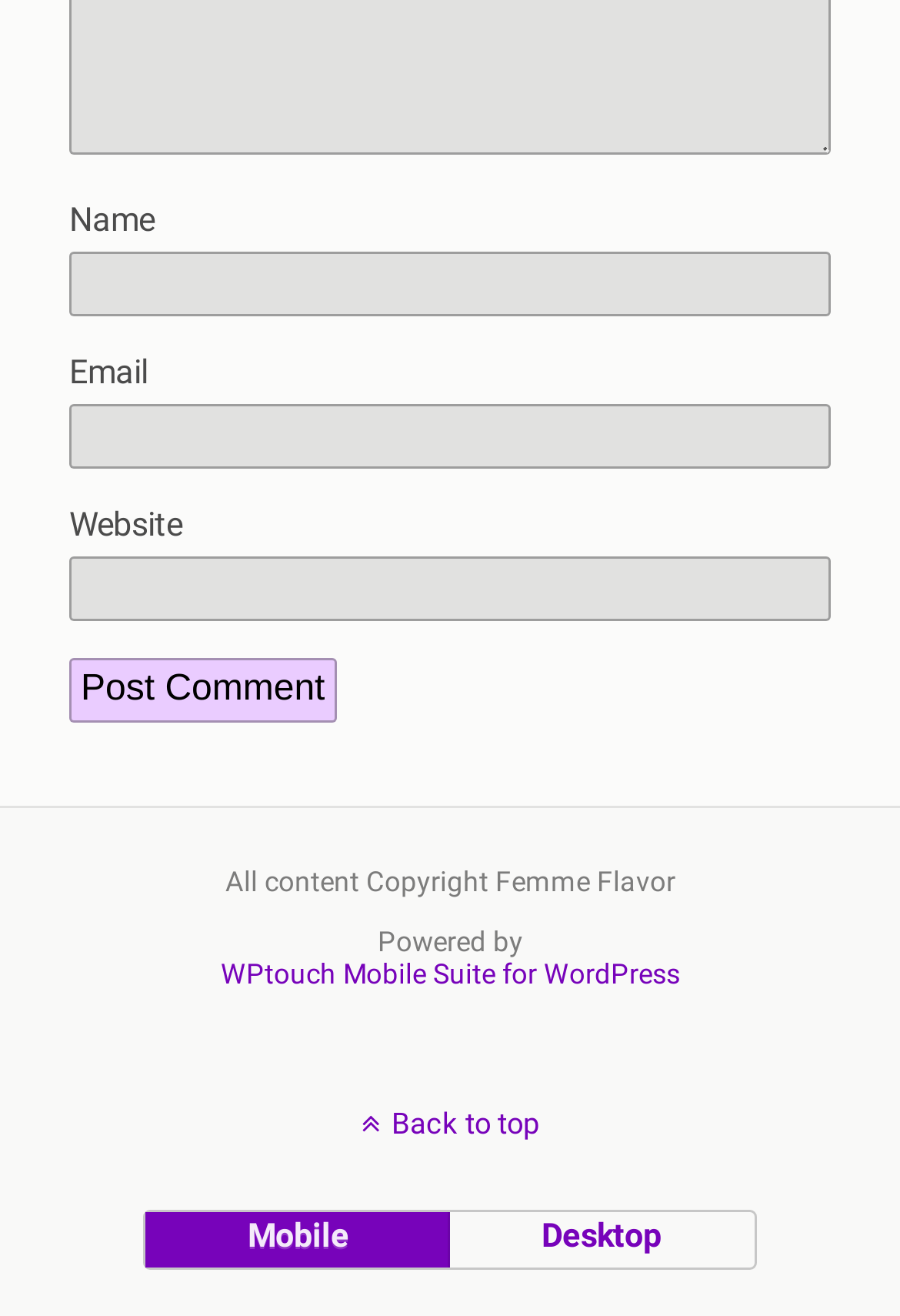Specify the bounding box coordinates for the region that must be clicked to perform the given instruction: "Post a comment".

[0.077, 0.5, 0.374, 0.549]